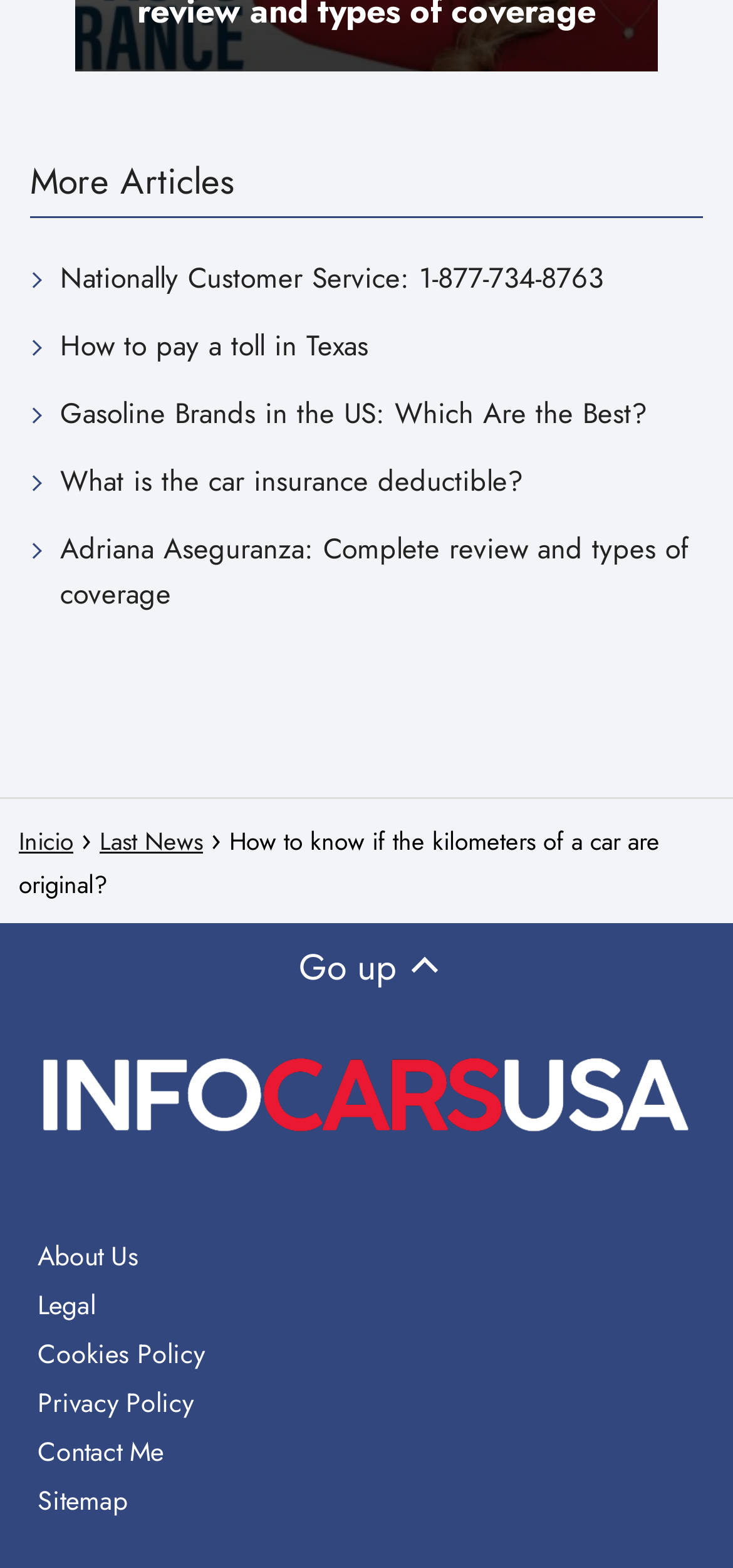Locate the bounding box coordinates of the UI element described by: "0 comments". The bounding box coordinates should consist of four float numbers between 0 and 1, i.e., [left, top, right, bottom].

None